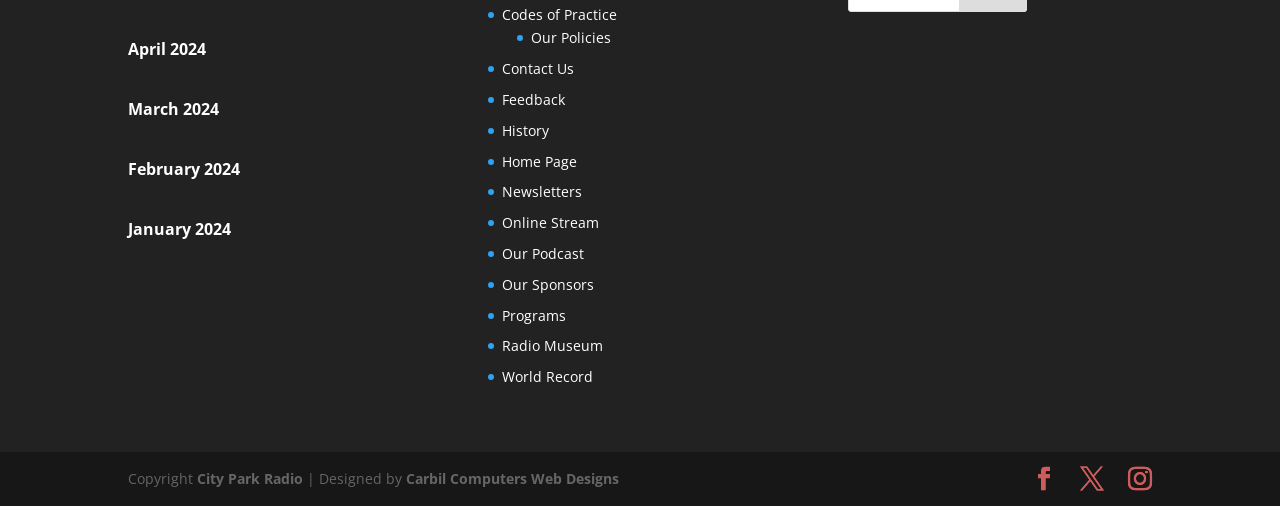Please identify the bounding box coordinates of where to click in order to follow the instruction: "Go to Codes of Practice".

[0.392, 0.009, 0.482, 0.047]